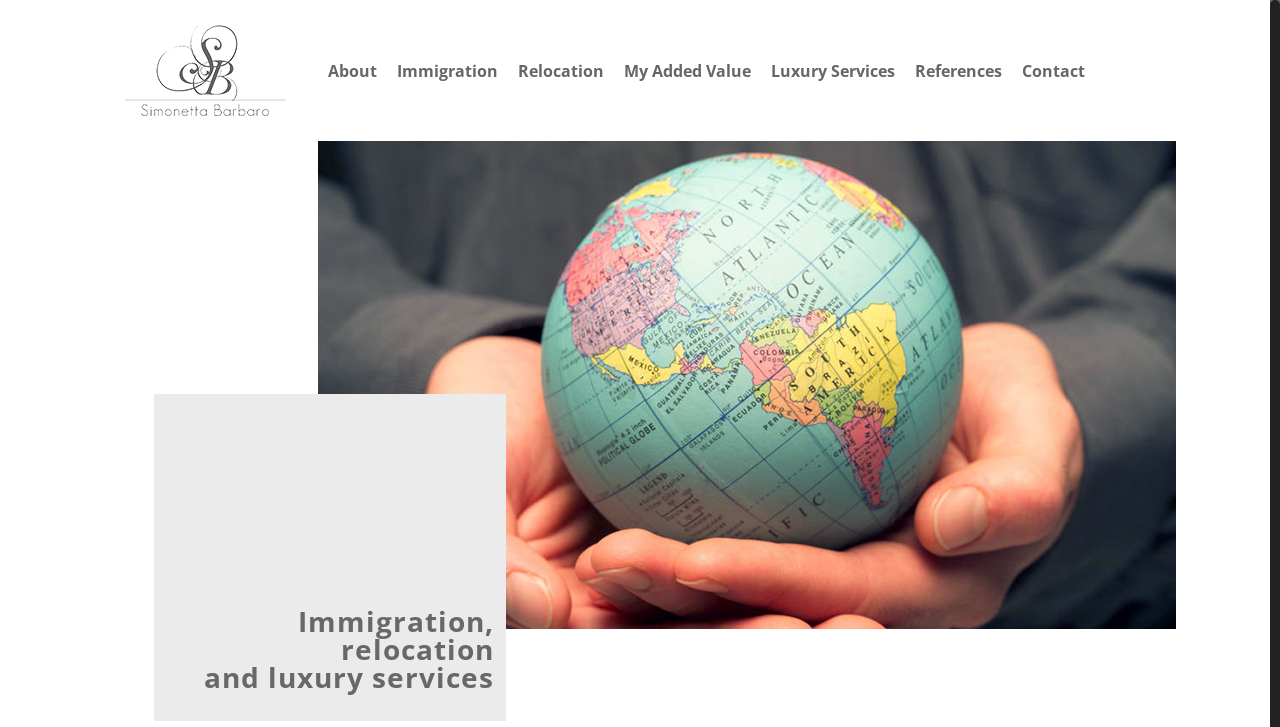What are the three services offered?
Please use the image to provide a one-word or short phrase answer.

Immigration, relocation, and luxury services